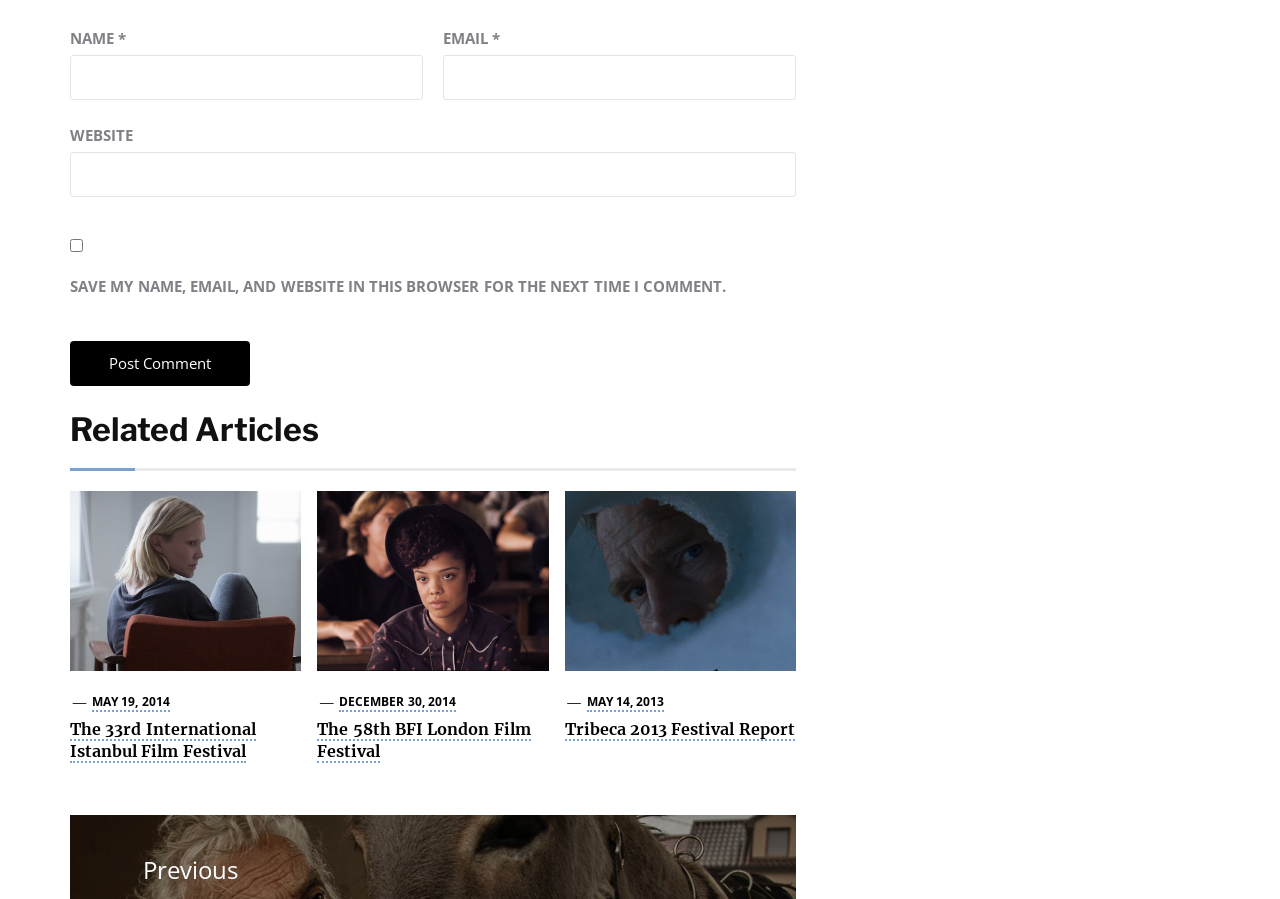Give a one-word or one-phrase response to the question:
What is the label of the second text input field?

EMAIL